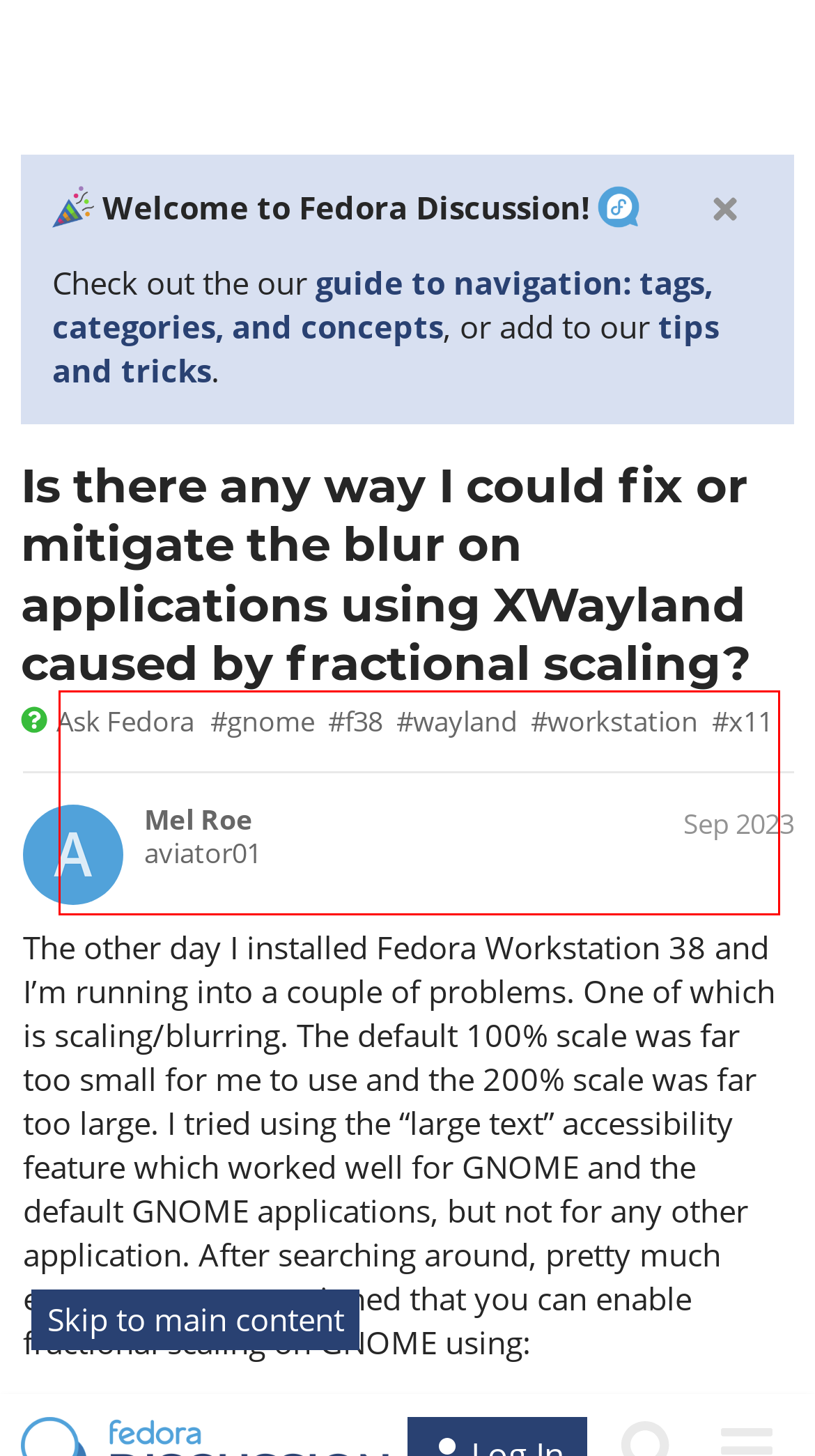There is a UI element on the webpage screenshot marked by a red bounding box. Extract and generate the text content from within this red box.

Since everyone on forums are volunteers and answer questions on their own time and based on their own knowledge it is not surprising that no answers were received on what seems 6 different forums.